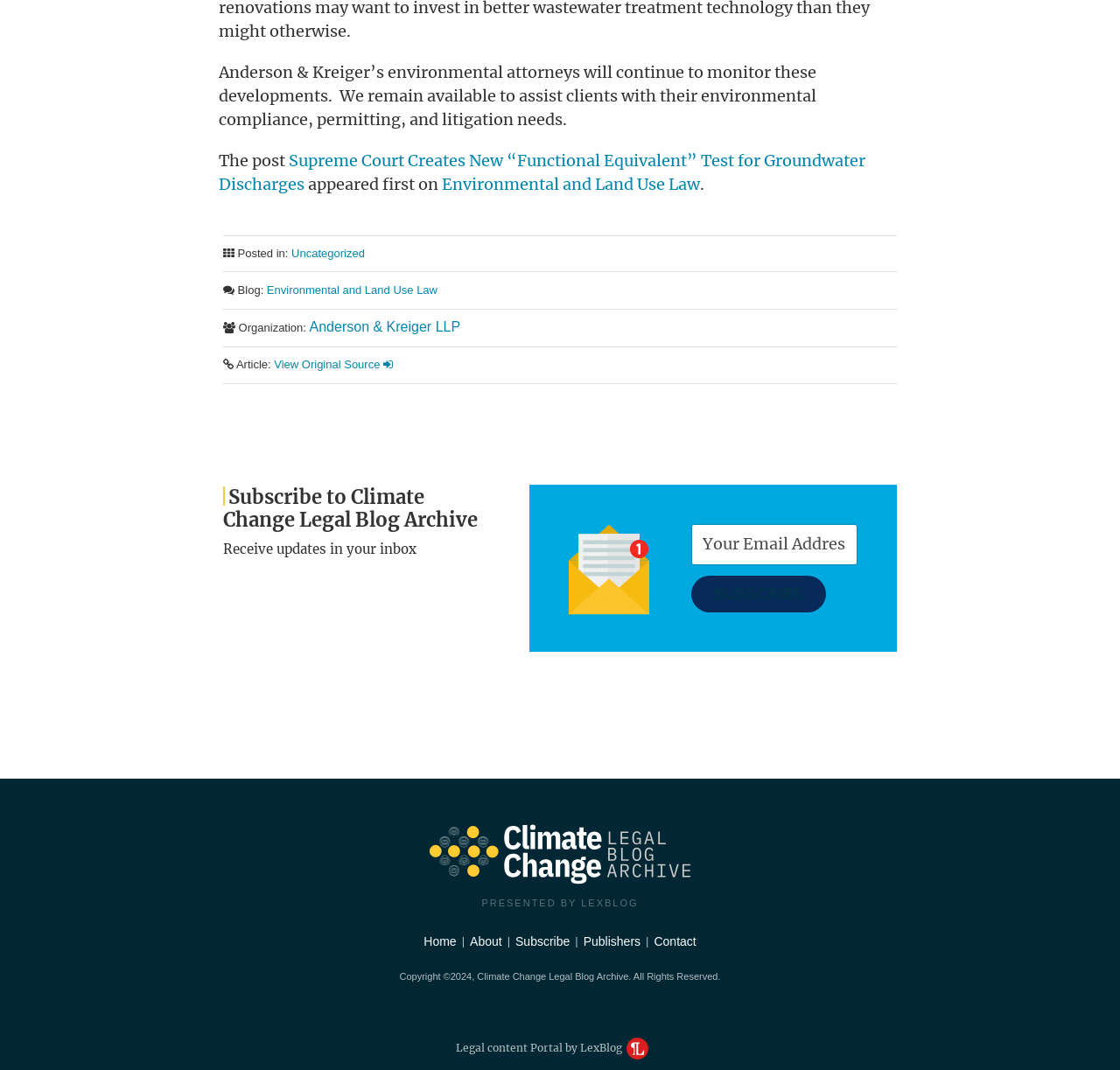Please determine the bounding box coordinates of the area that needs to be clicked to complete this task: 'Read the Supreme Court Creates New “Functional Equivalent” Test for Groundwater Discharges post'. The coordinates must be four float numbers between 0 and 1, formatted as [left, top, right, bottom].

[0.195, 0.14, 0.773, 0.181]